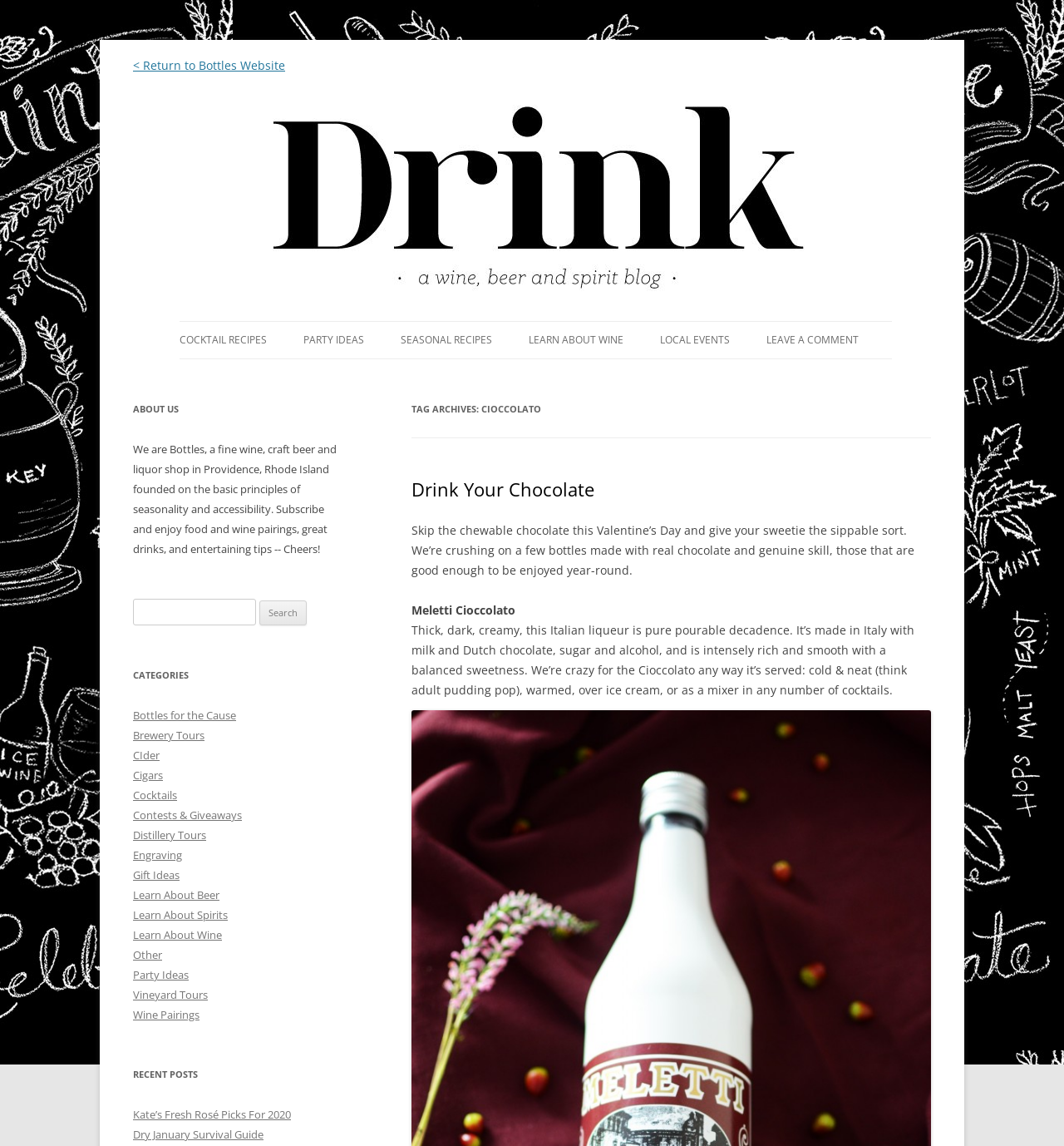What is the name of the blog?
Please use the image to provide a one-word or short phrase answer.

Drink